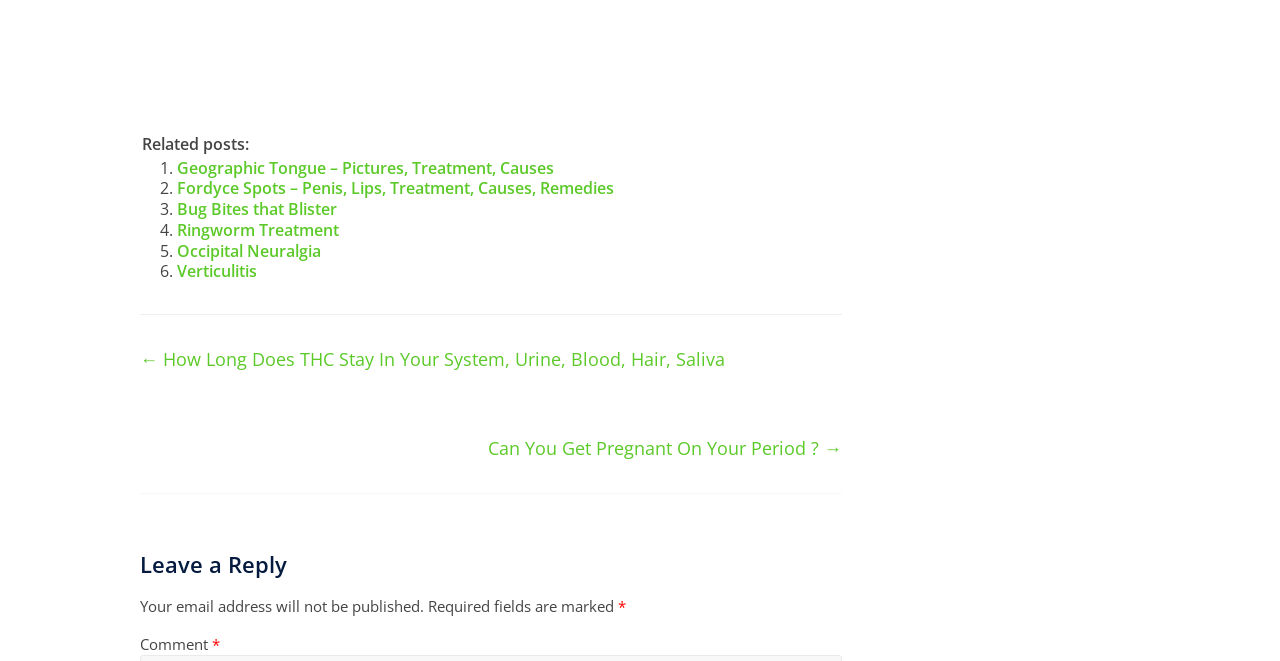Specify the bounding box coordinates of the element's region that should be clicked to achieve the following instruction: "Visit THE SELWYN SHOP". The bounding box coordinates consist of four float numbers between 0 and 1, in the format [left, top, right, bottom].

None